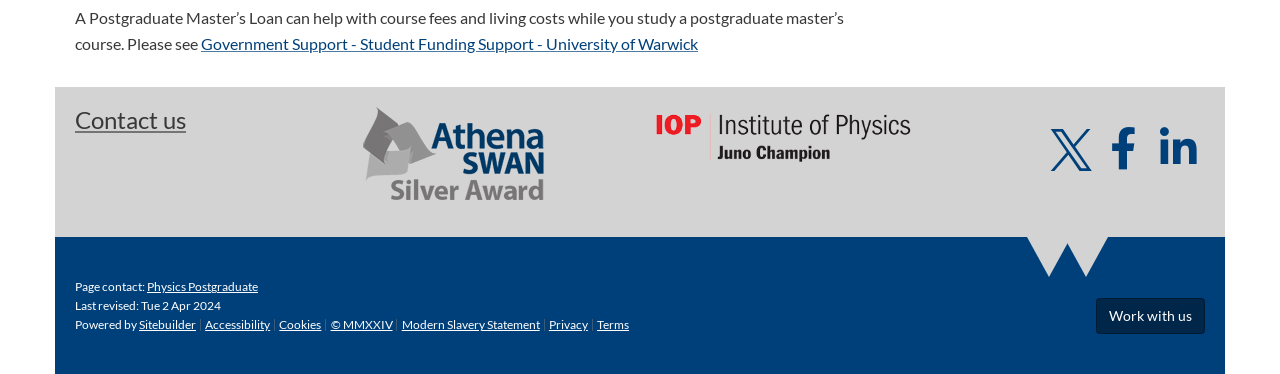Kindly determine the bounding box coordinates for the clickable area to achieve the given instruction: "Follow Warwick Physics on Twitter".

[0.816, 0.402, 0.857, 0.447]